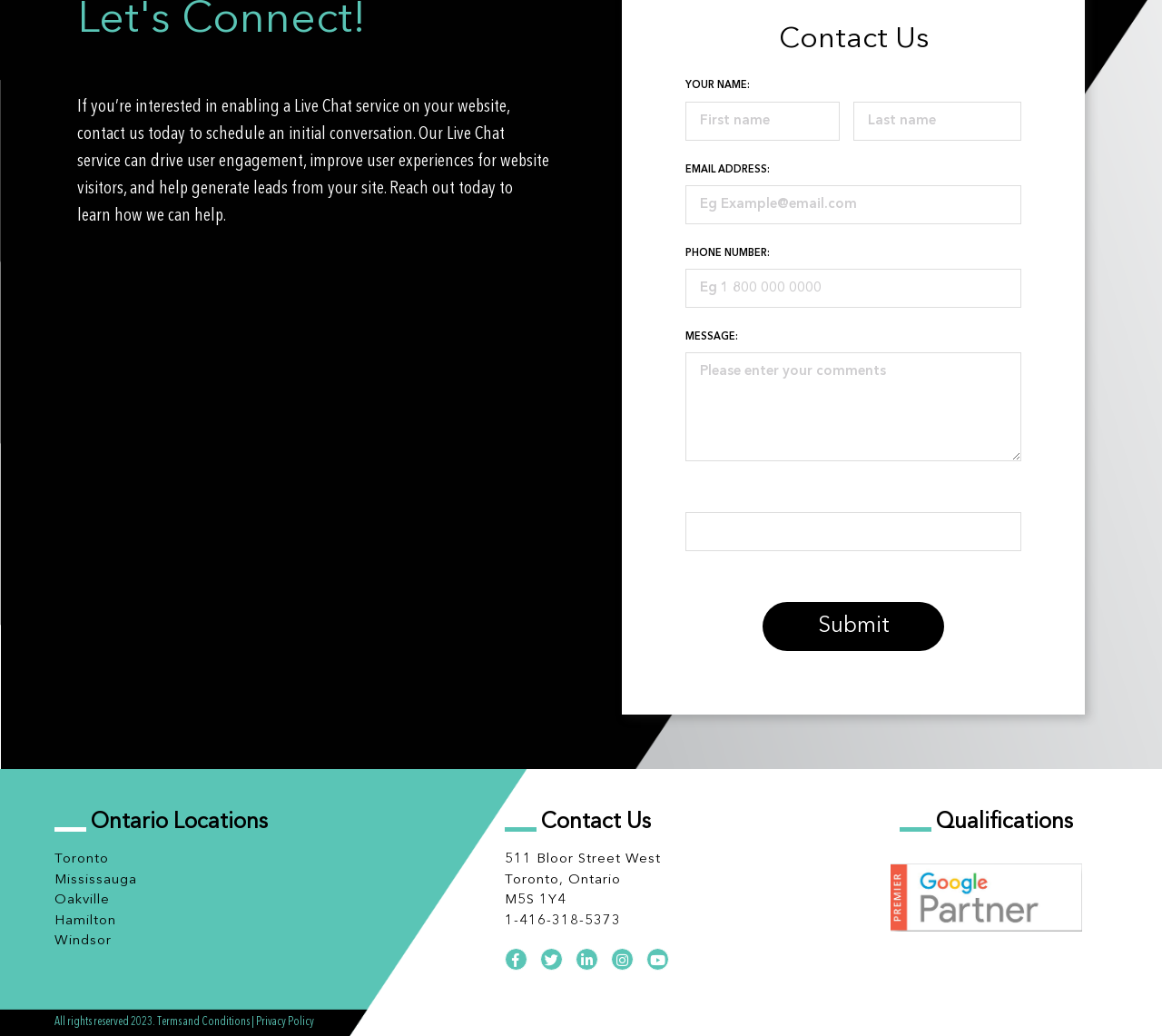Using the provided element description: "value="Submit"", determine the bounding box coordinates of the corresponding UI element in the screenshot.

[0.656, 0.581, 0.812, 0.629]